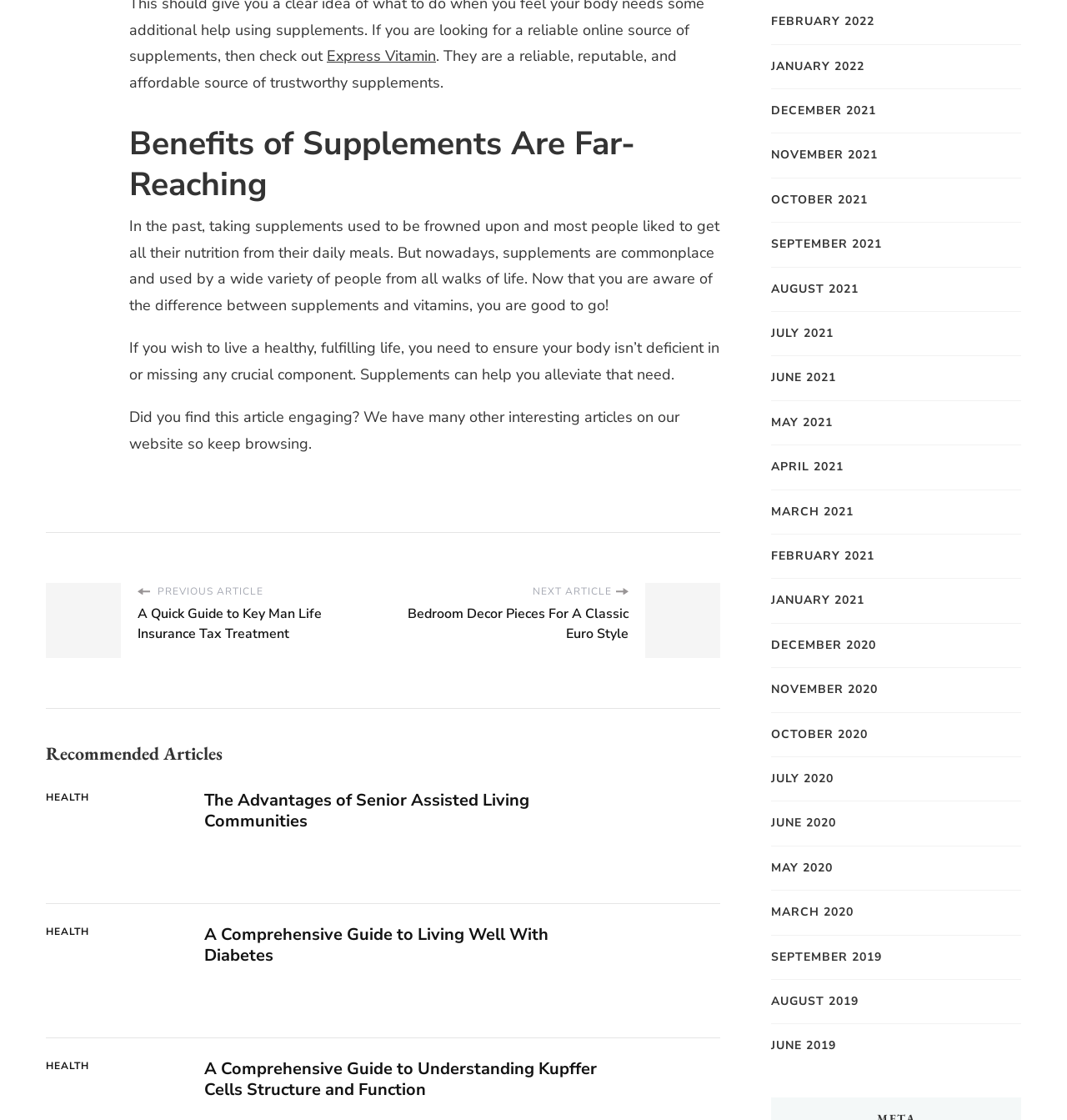Please find the bounding box coordinates for the clickable element needed to perform this instruction: "Click on 'Express Vitamin'".

[0.306, 0.041, 0.409, 0.059]